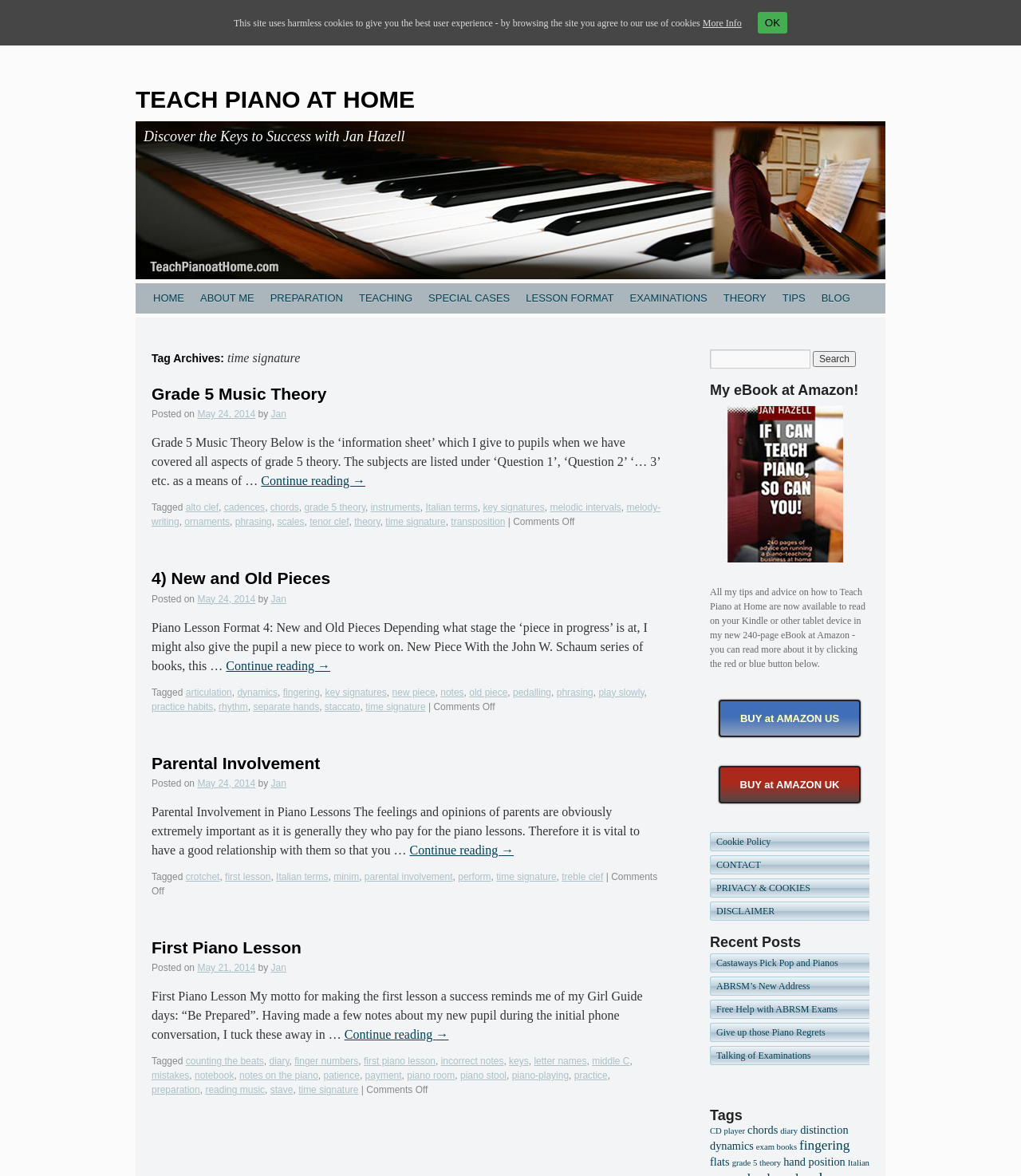Identify the bounding box coordinates for the UI element described as follows: "May 24, 2014". Ensure the coordinates are four float numbers between 0 and 1, formatted as [left, top, right, bottom].

[0.193, 0.661, 0.25, 0.671]